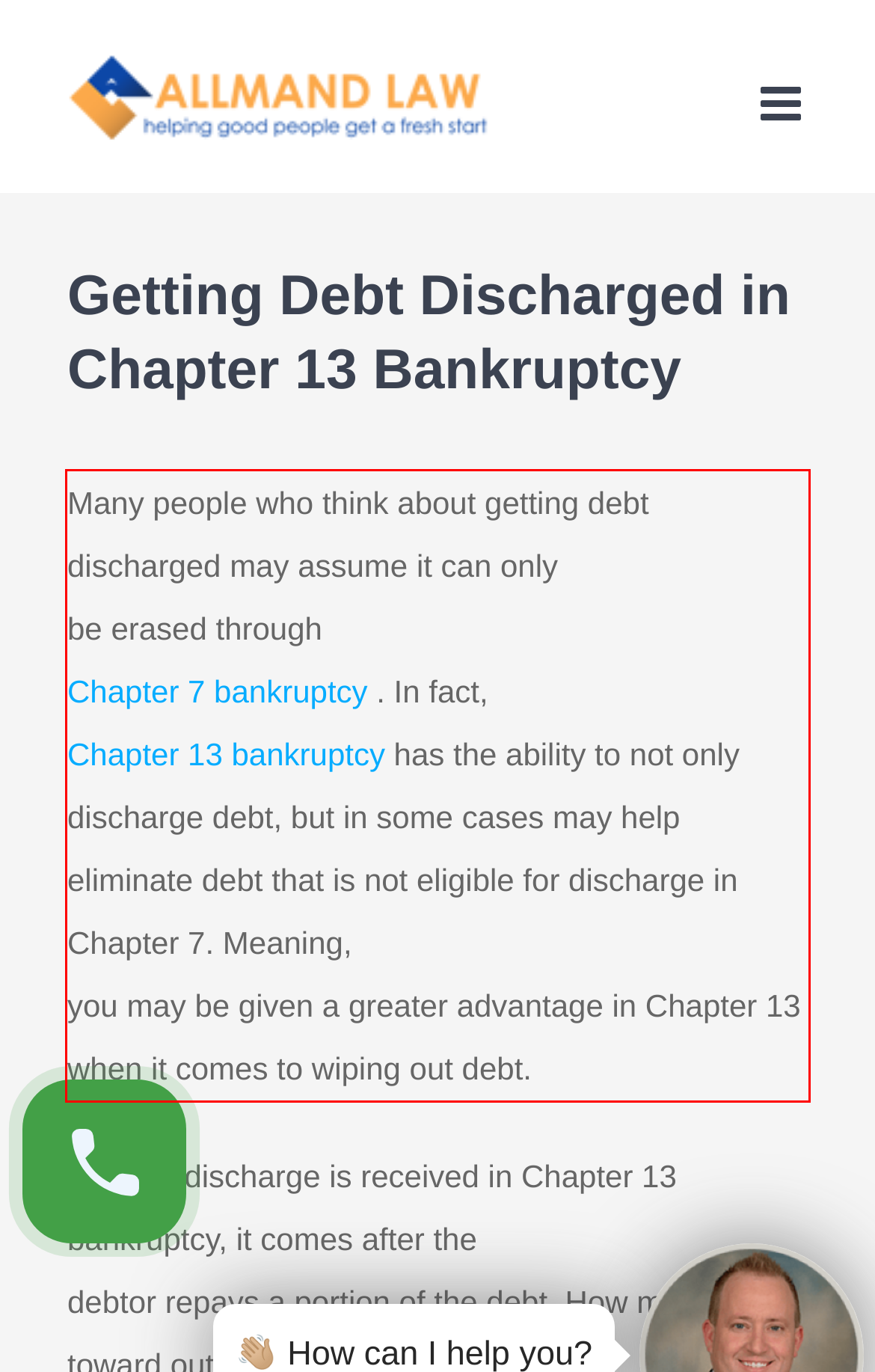With the provided screenshot of a webpage, locate the red bounding box and perform OCR to extract the text content inside it.

Many people who think about getting debt discharged may assume it can only be erased through Chapter 7 bankruptcy . In fact, Chapter 13 bankruptcy has the ability to not only discharge debt, but in some cases may help eliminate debt that is not eligible for discharge in Chapter 7. Meaning, you may be given a greater advantage in Chapter 13 when it comes to wiping out debt.